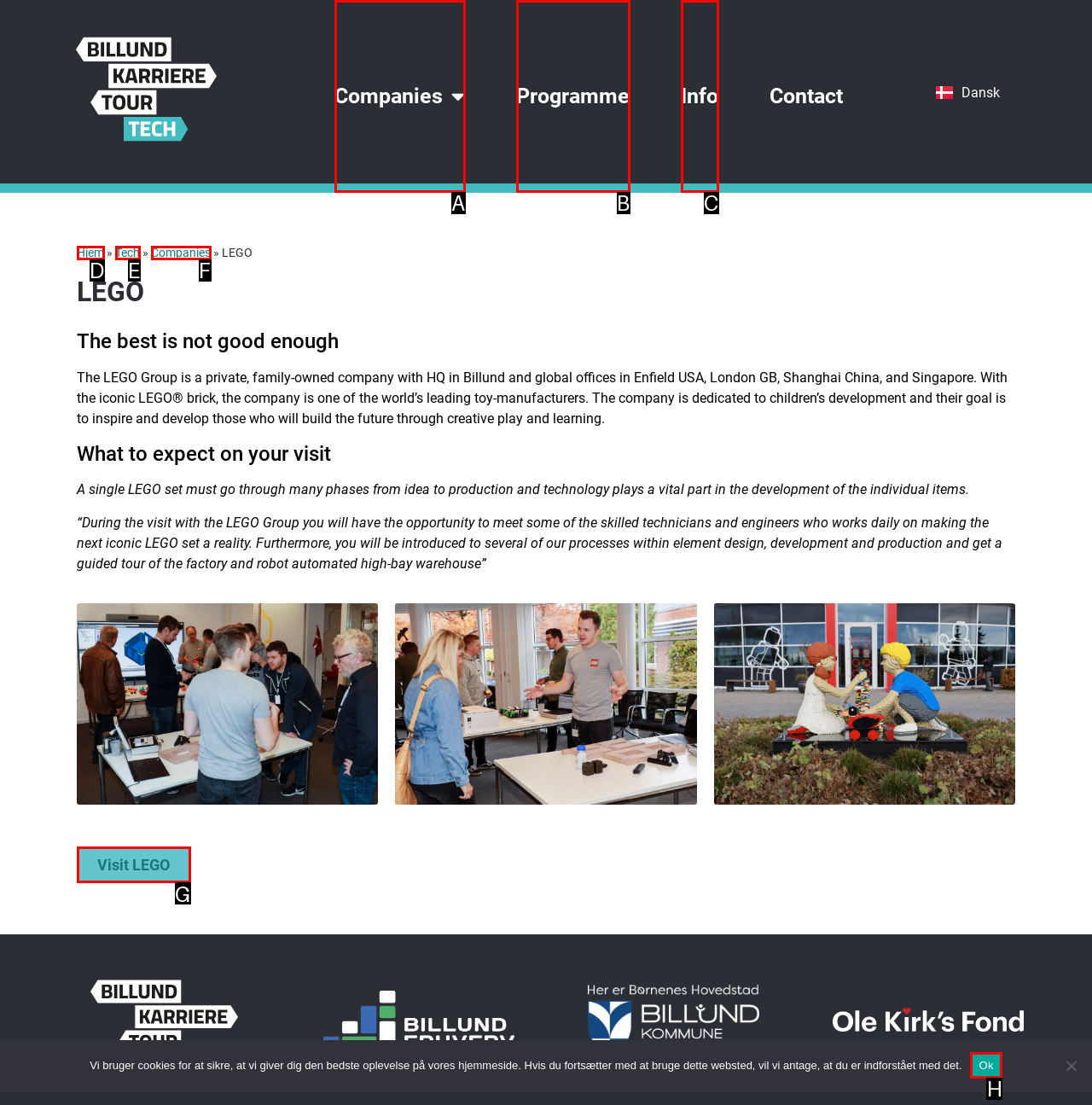Tell me which one HTML element best matches the description: Visit LEGO
Answer with the option's letter from the given choices directly.

G